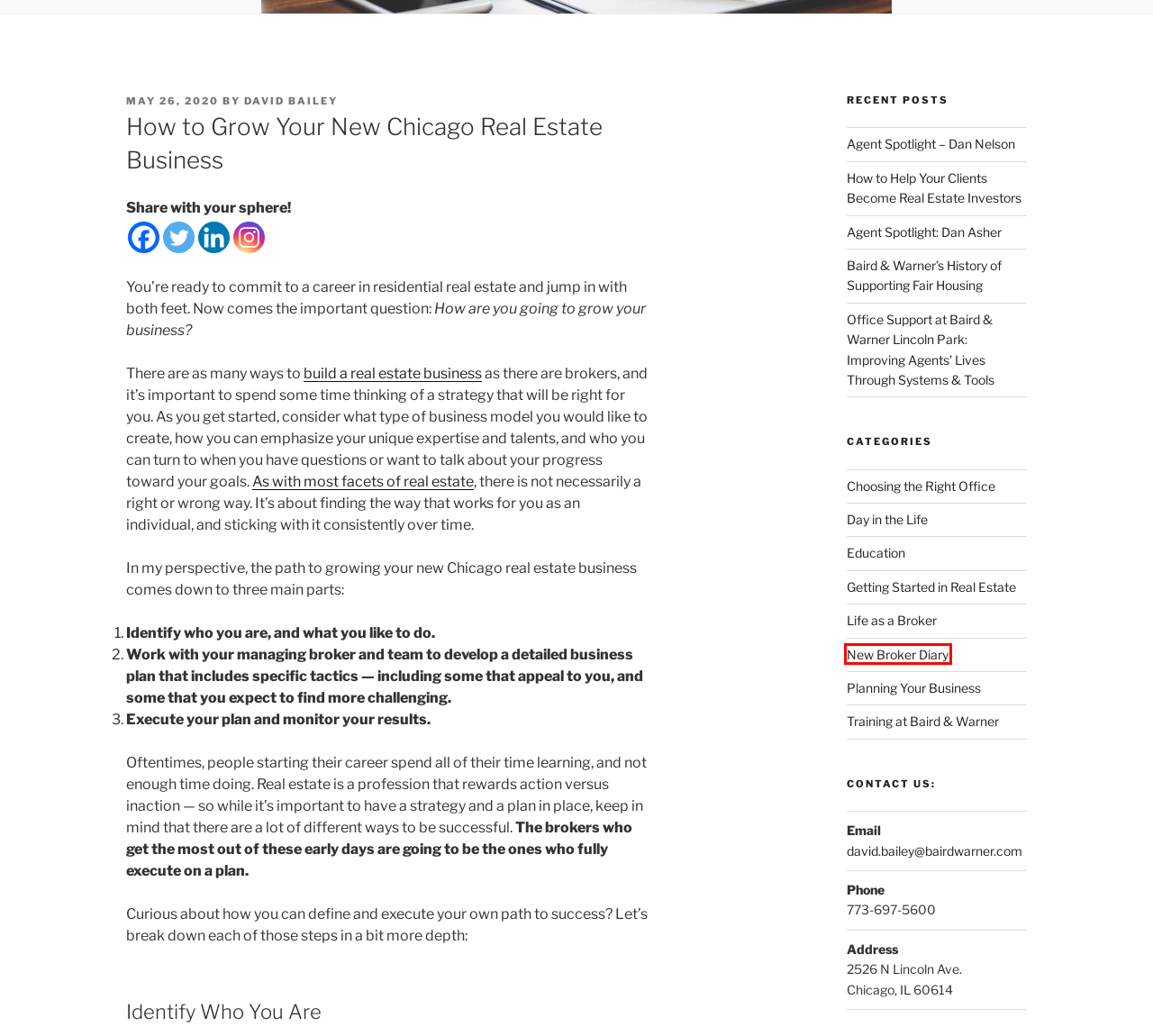You have a screenshot of a webpage with a red bounding box around an element. Select the webpage description that best matches the new webpage after clicking the element within the red bounding box. Here are the descriptions:
A. Choosing the Right Office - Baird & Warner Lincoln Park
B. New Broker Diary Archives - Baird & Warner Lincoln Park
C. How to Help Your Clients Become Real Estate Investors - Baird & Warner Lincoln Park
D. Getting Started in Real Estate Archives - Baird & Warner Lincoln Park
E. Planning Your Business - Baird & Warner Lincoln Park
F. Choosing the Right Office Archives - Baird & Warner Lincoln Park
G. Day in the Life Archives - Baird & Warner Lincoln Park
H. Planning Your Business Archives - Baird & Warner Lincoln Park

B